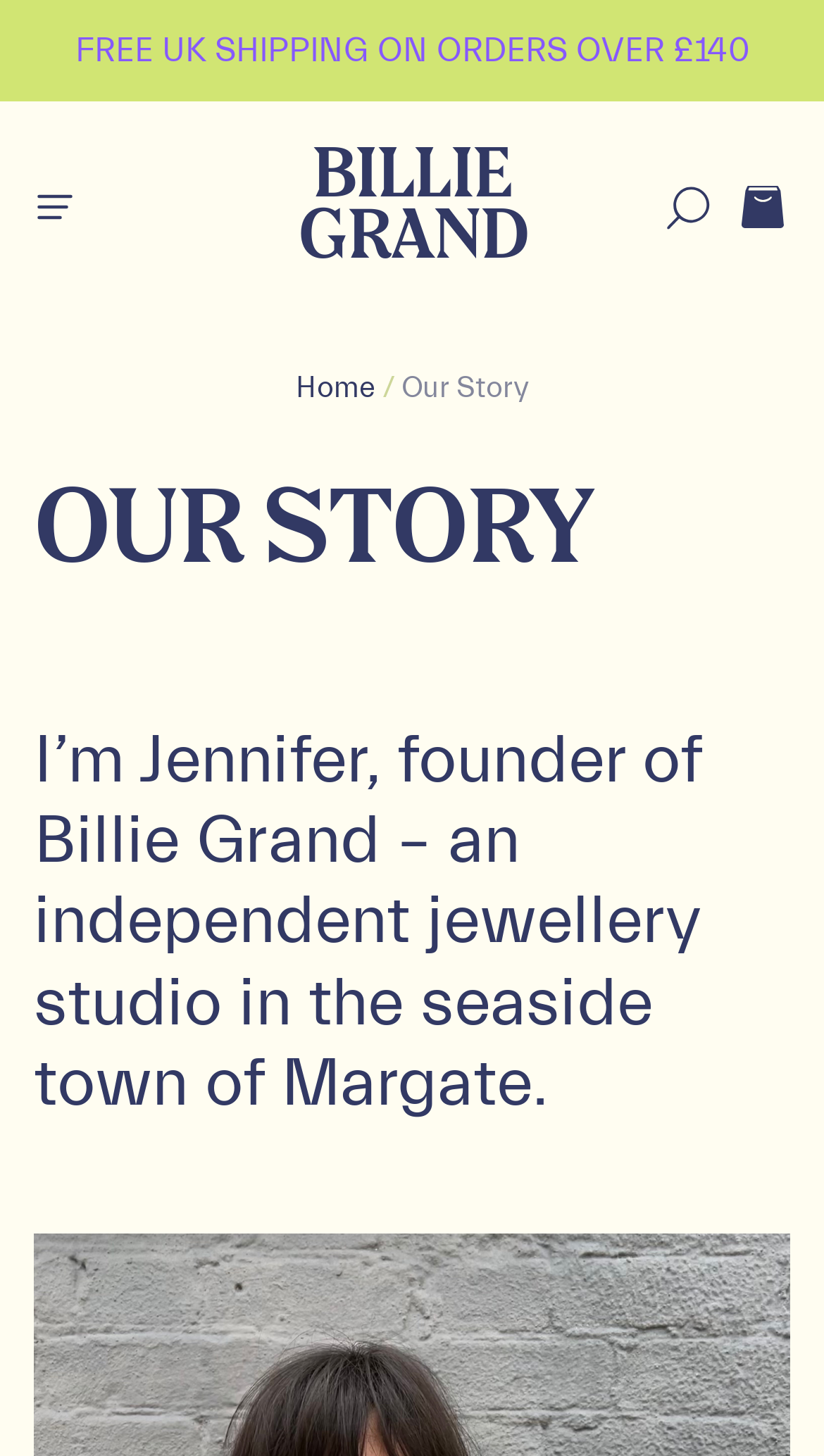Utilize the details in the image to give a detailed response to the question: Where is the jewellery studio located?

The location of the jewellery studio can be found in the heading element 'OUR STORY' which contains the text 'I’m Jennifer, founder of Billie Grand – an independent jewellery studio in the seaside town of Margate.'